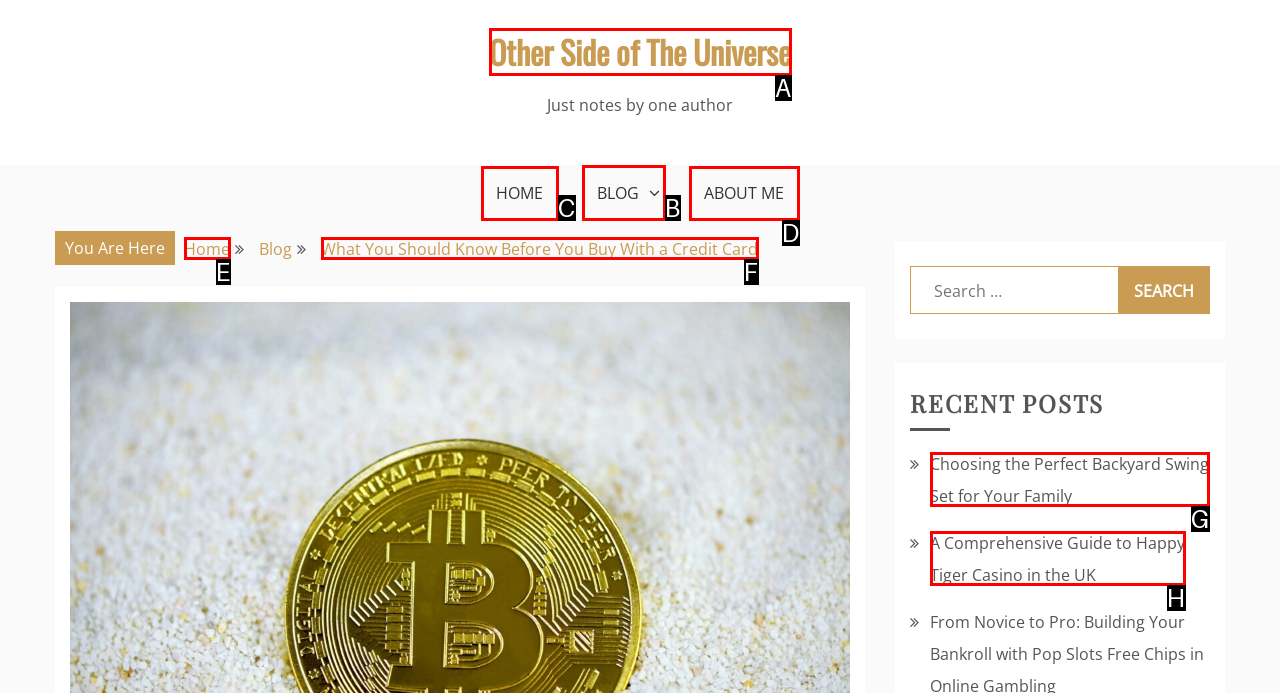Based on the element description: About Me, choose the best matching option. Provide the letter of the option directly.

D